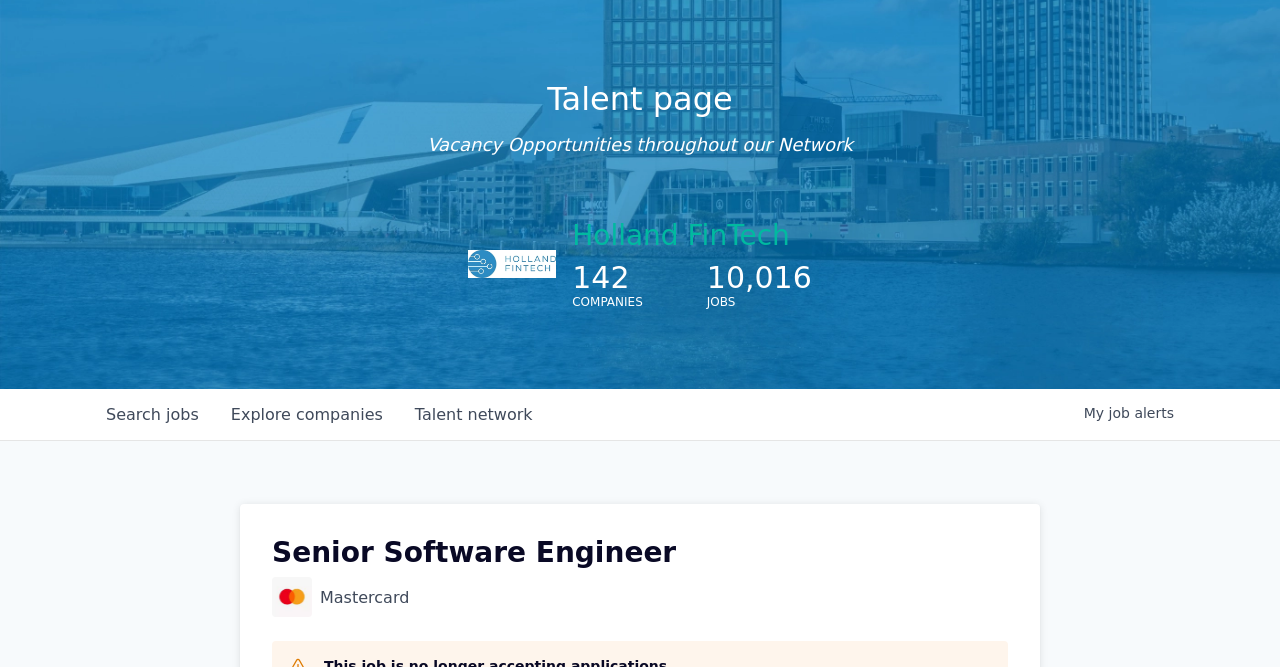Determine the bounding box coordinates for the UI element matching this description: "Human Resources".

None